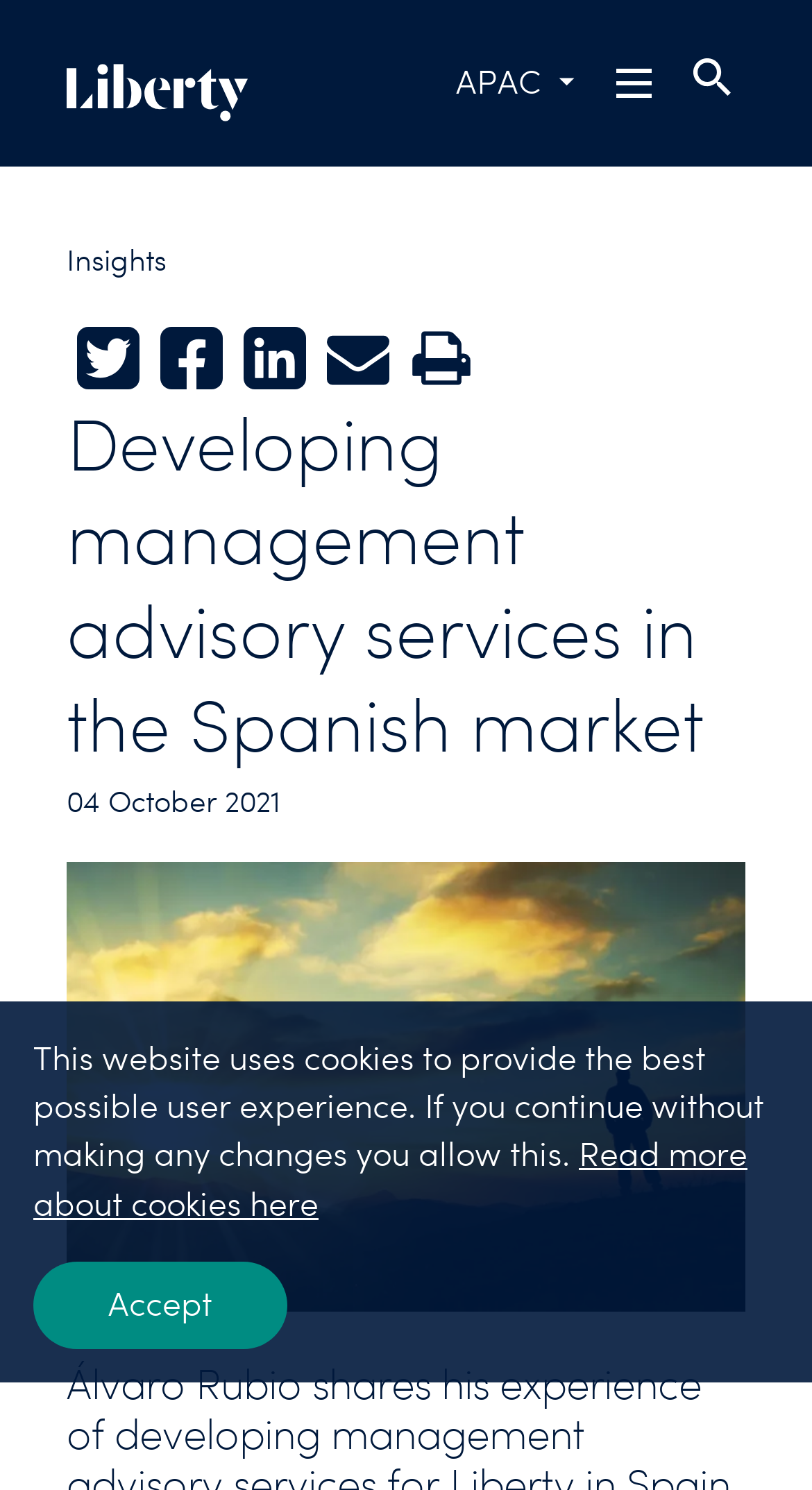Please give a one-word or short phrase response to the following question: 
What is the name of the company?

Liberty